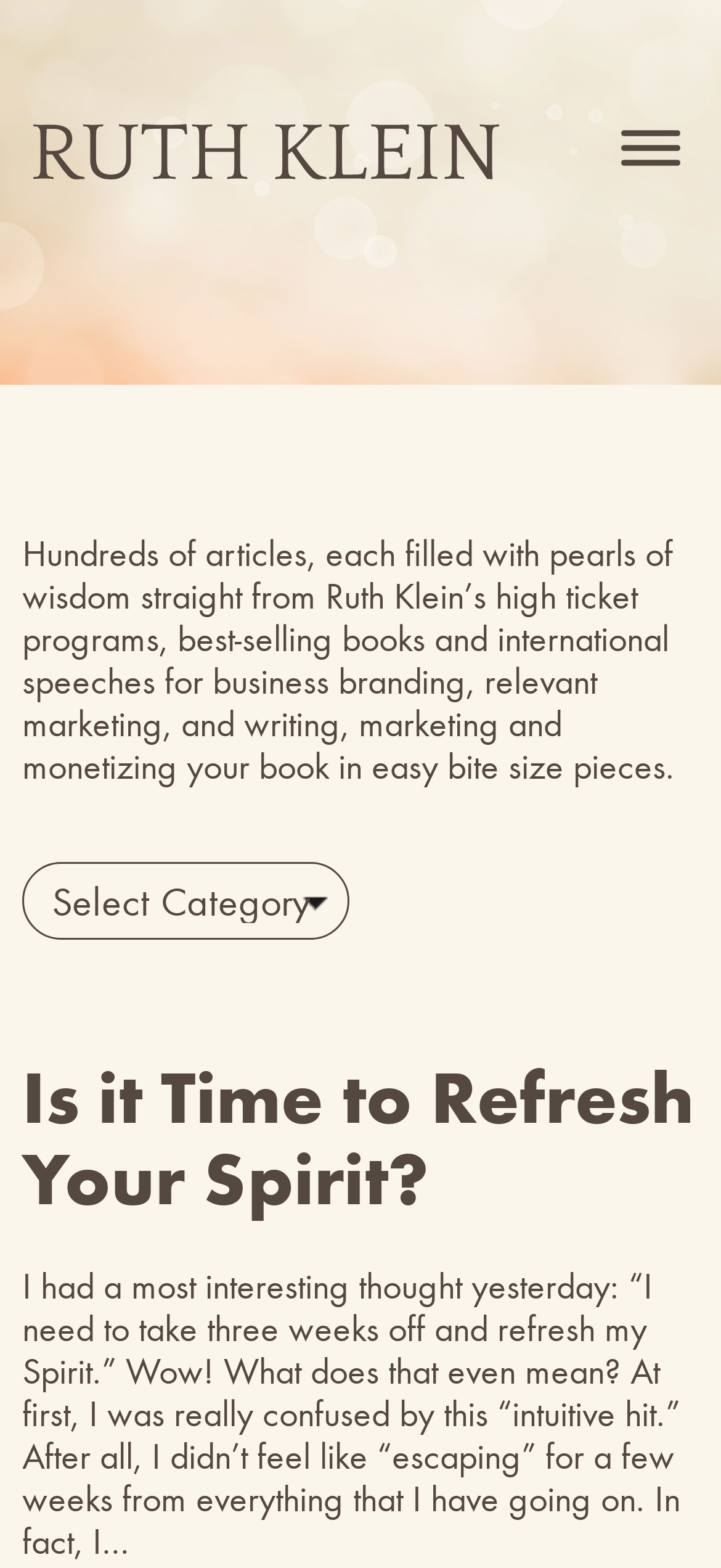Extract the bounding box coordinates of the UI element described by: "aria-label="Toggle Menu"". The coordinates should include four float numbers ranging from 0 to 1, e.g., [left, top, right, bottom].

[0.862, 0.083, 0.944, 0.106]